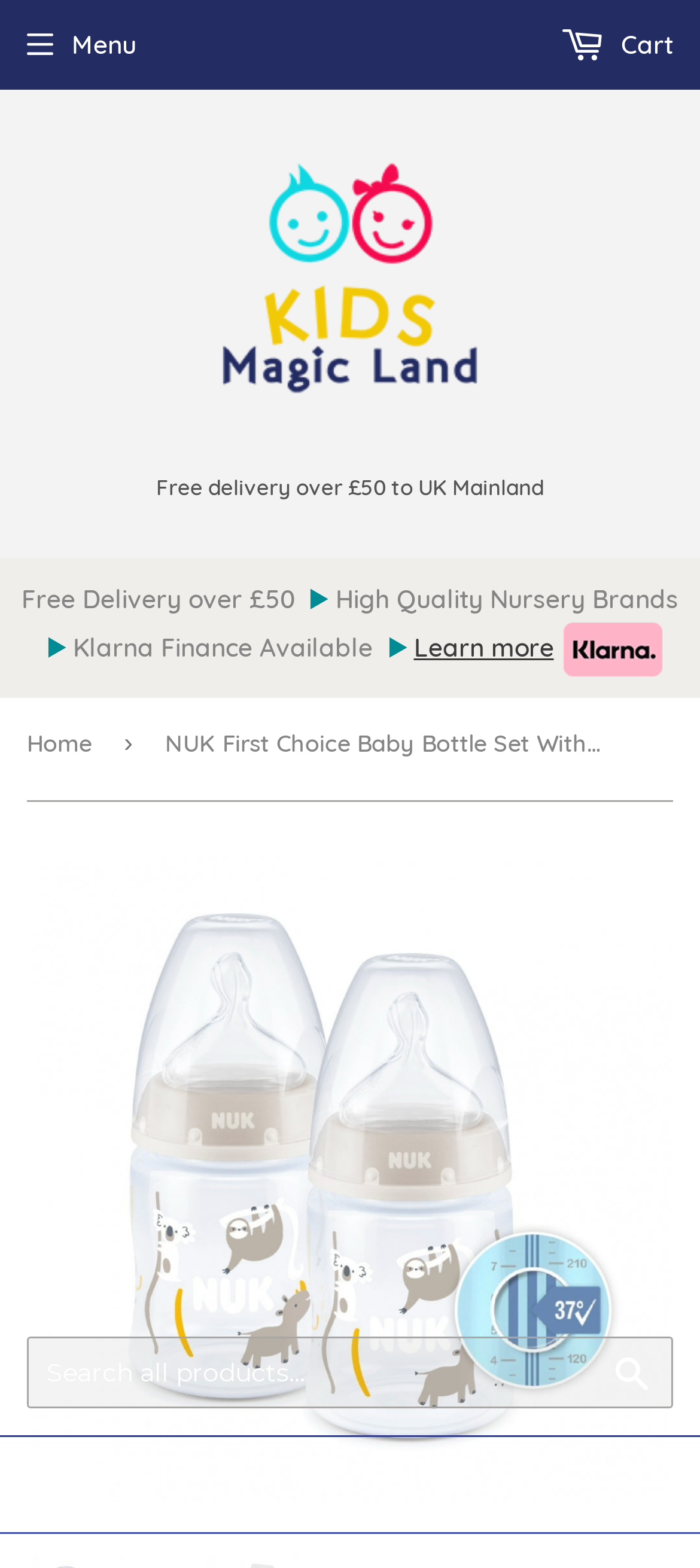Determine the bounding box for the described UI element: "Learn more".

[0.591, 0.402, 0.791, 0.423]